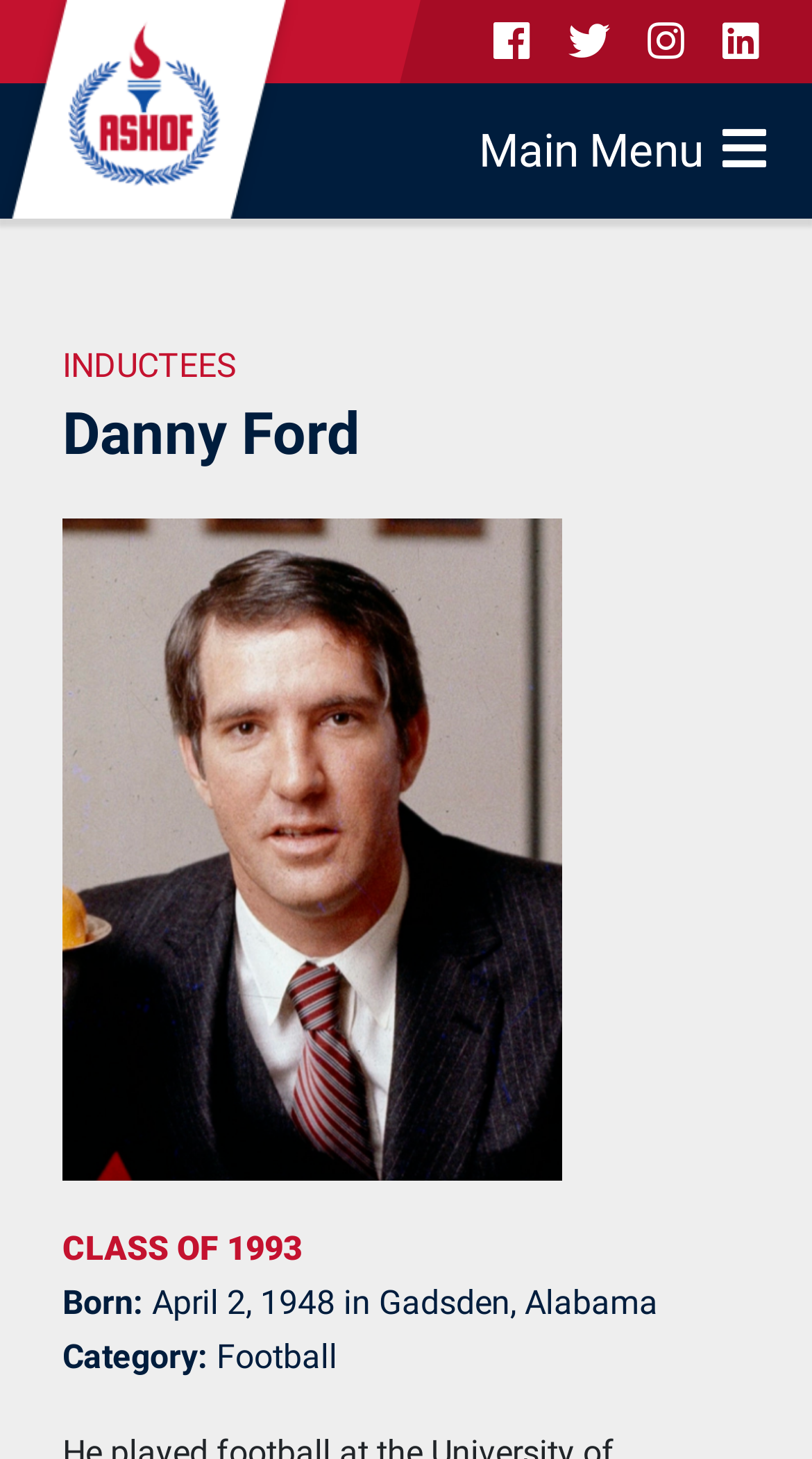What year was Danny Ford inducted into the Alabama Sports Hall of Fame?
Based on the screenshot, provide your answer in one word or phrase.

1993